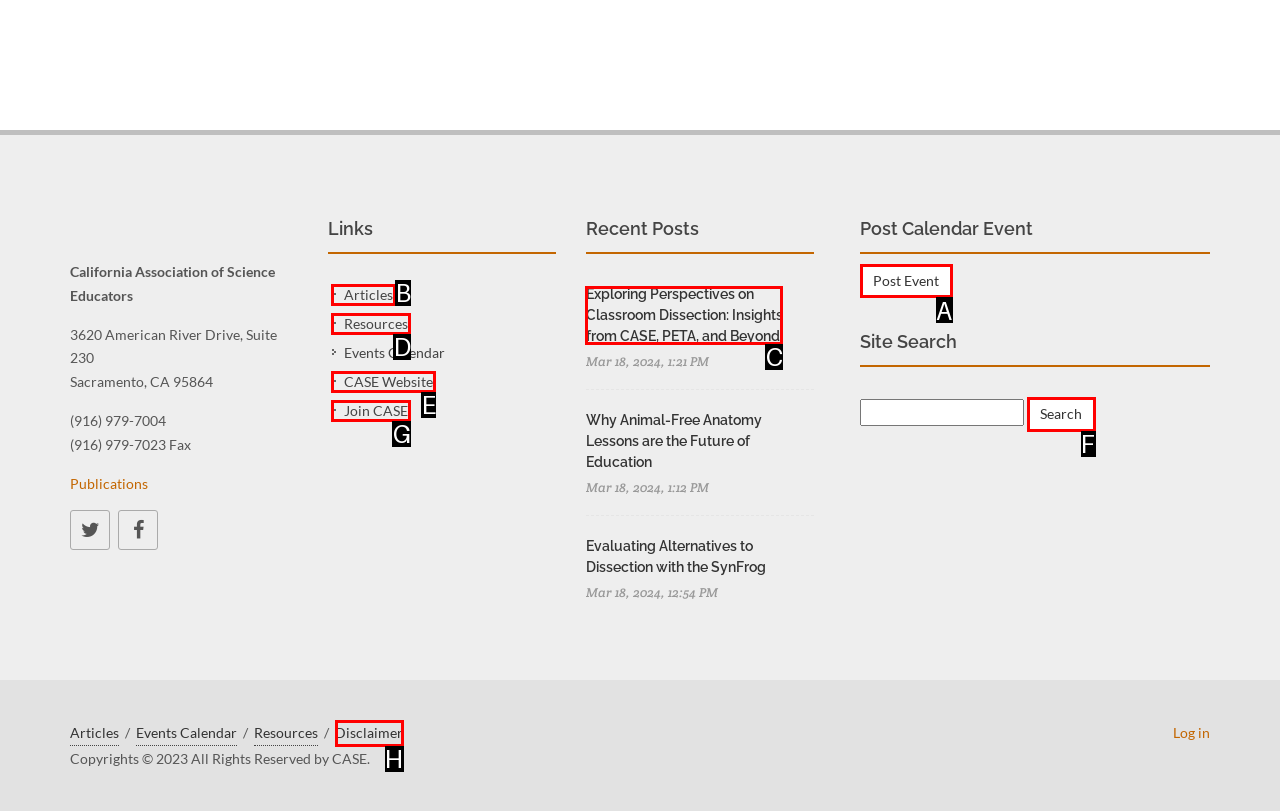Identify the HTML element I need to click to complete this task: Post a new event Provide the option's letter from the available choices.

A